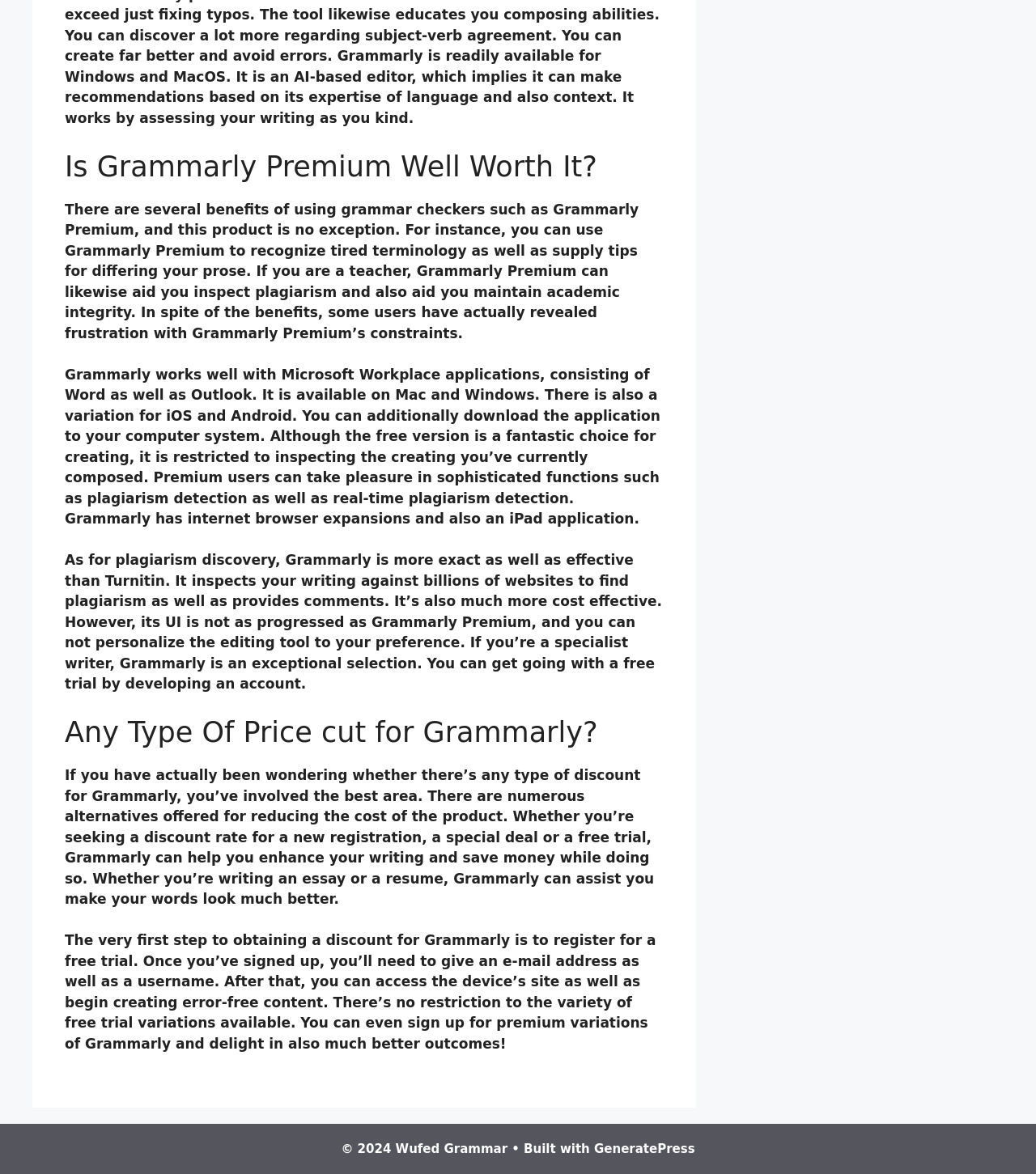How can one get a discount for Grammarly?
Please provide a comprehensive answer based on the visual information in the image.

The static text suggests that the first step to getting a discount for Grammarly is to sign up for a free trial, which implies that this is a way to obtain a discount.